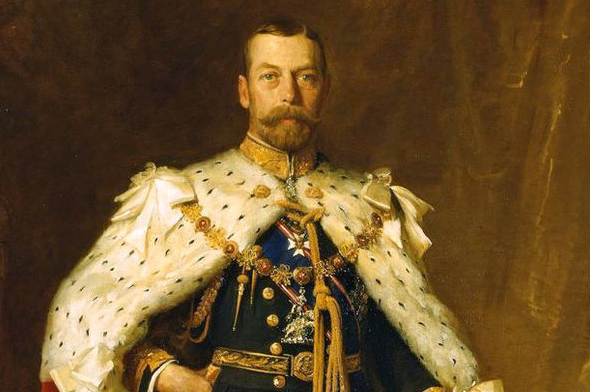Explain what is happening in the image with as much detail as possible.

The image depicts a portrait of King George V of the United Kingdom, adorned in ceremonial attire that reflects his royal status. He is dressed in a richly decorated uniform, accented by a lavish fur-lined cloak, symbolizing his position and prestige. The king's posture is commanding, with one hand resting on his hip, exuding authority and dignity. His neatly groomed beard and mustache, along with the intricate decorations of his attire, highlight the formal nature of the portrait, typical of royal representations of the time. This painting contributes to understanding the life and reign of King George V, who was noted for his struggles with the constraints of monarchy, particularly regarding health and public perception, as he navigated the responsibilities of leadership during a transformative period in British history. The caption specifies "Photo credit: Luke Fildes," indicating the artist responsible for capturing this significant historical figure.